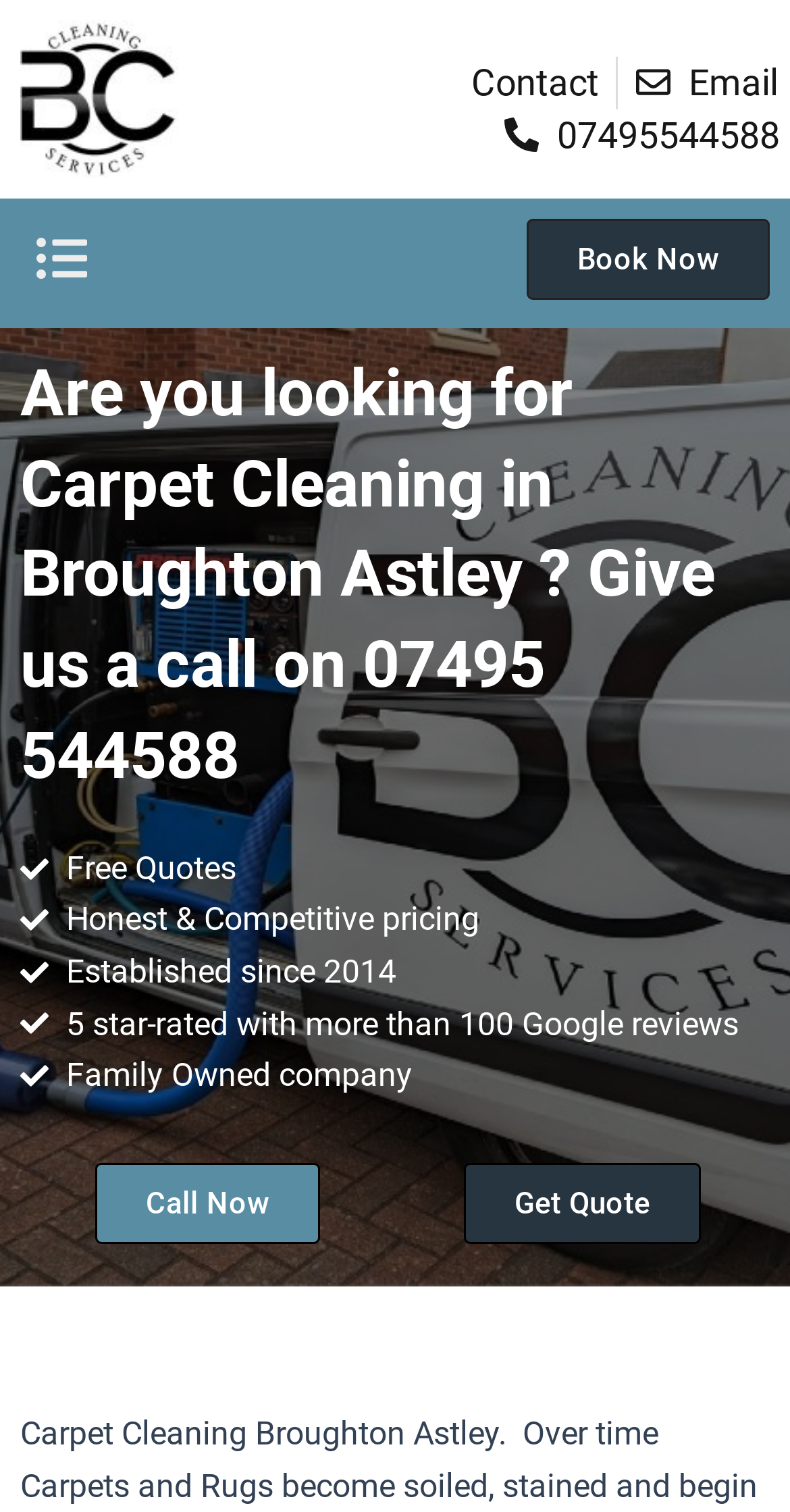Pinpoint the bounding box coordinates of the area that should be clicked to complete the following instruction: "Call the phone number". The coordinates must be given as four float numbers between 0 and 1, i.e., [left, top, right, bottom].

[0.638, 0.072, 0.987, 0.106]